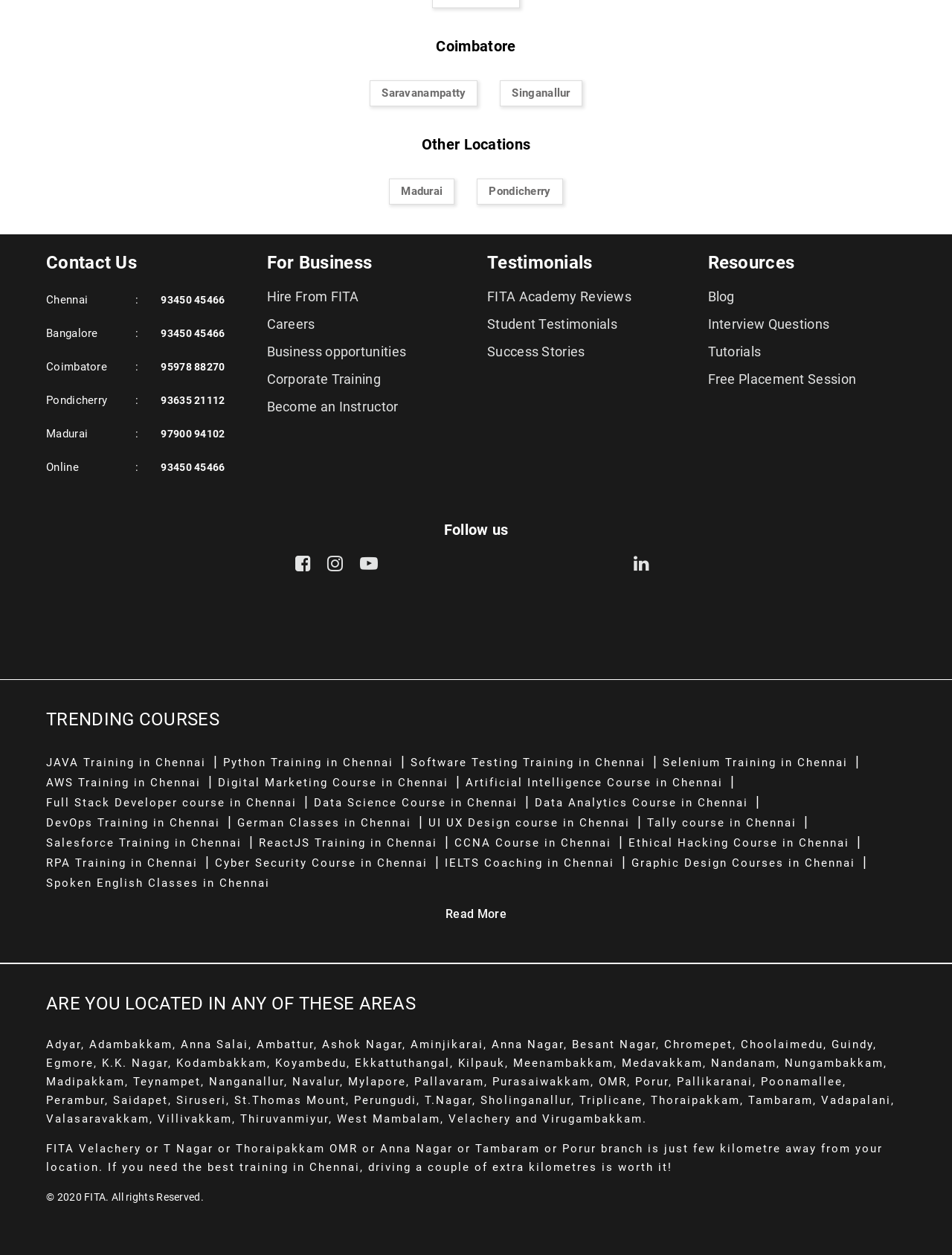Extract the bounding box coordinates of the UI element described: "93450 45466". Provide the coordinates in the format [left, top, right, bottom] with values ranging from 0 to 1.

[0.157, 0.359, 0.236, 0.386]